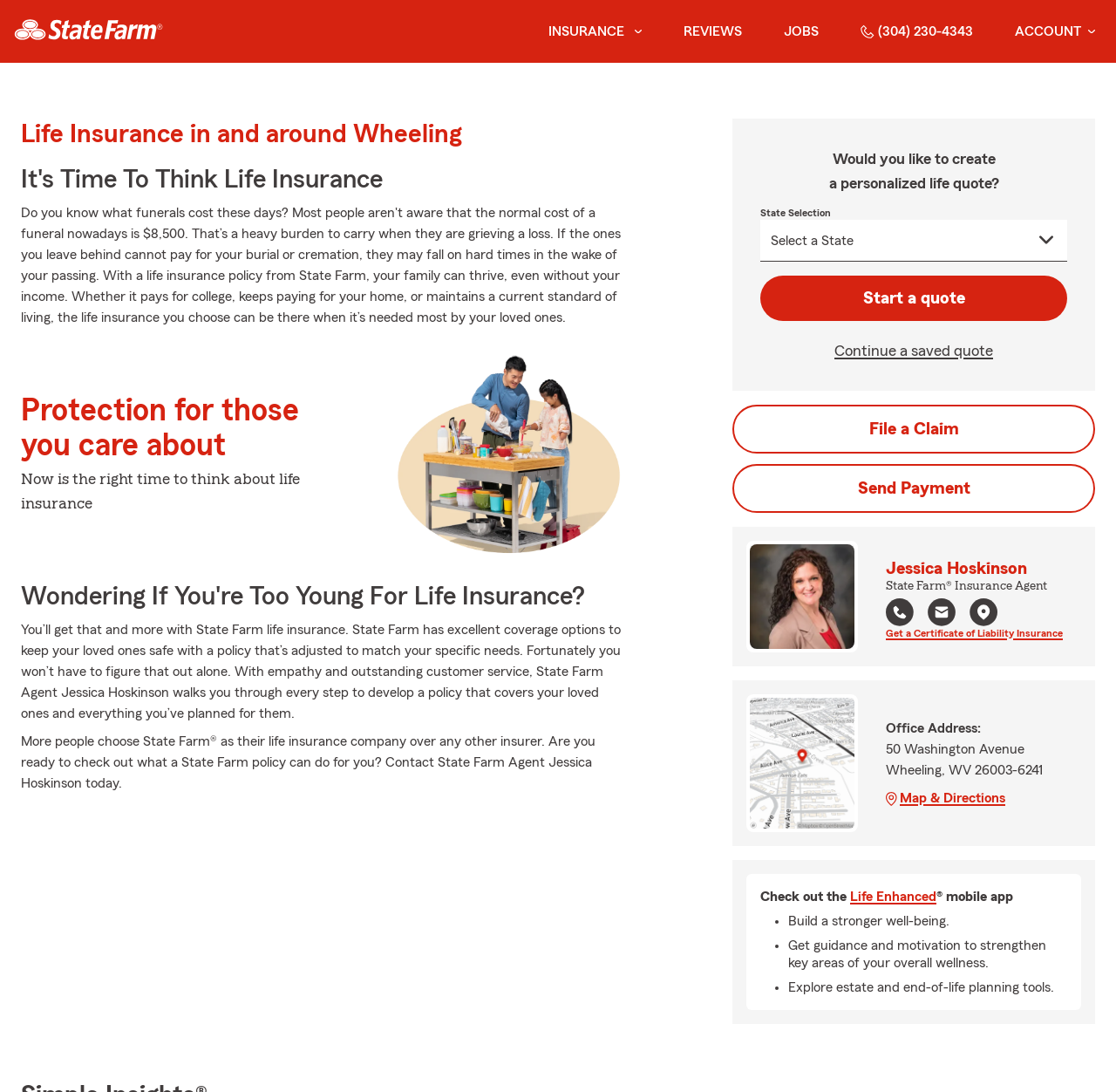What is the main title displayed on this webpage?

Life Insurance in and around Wheeling